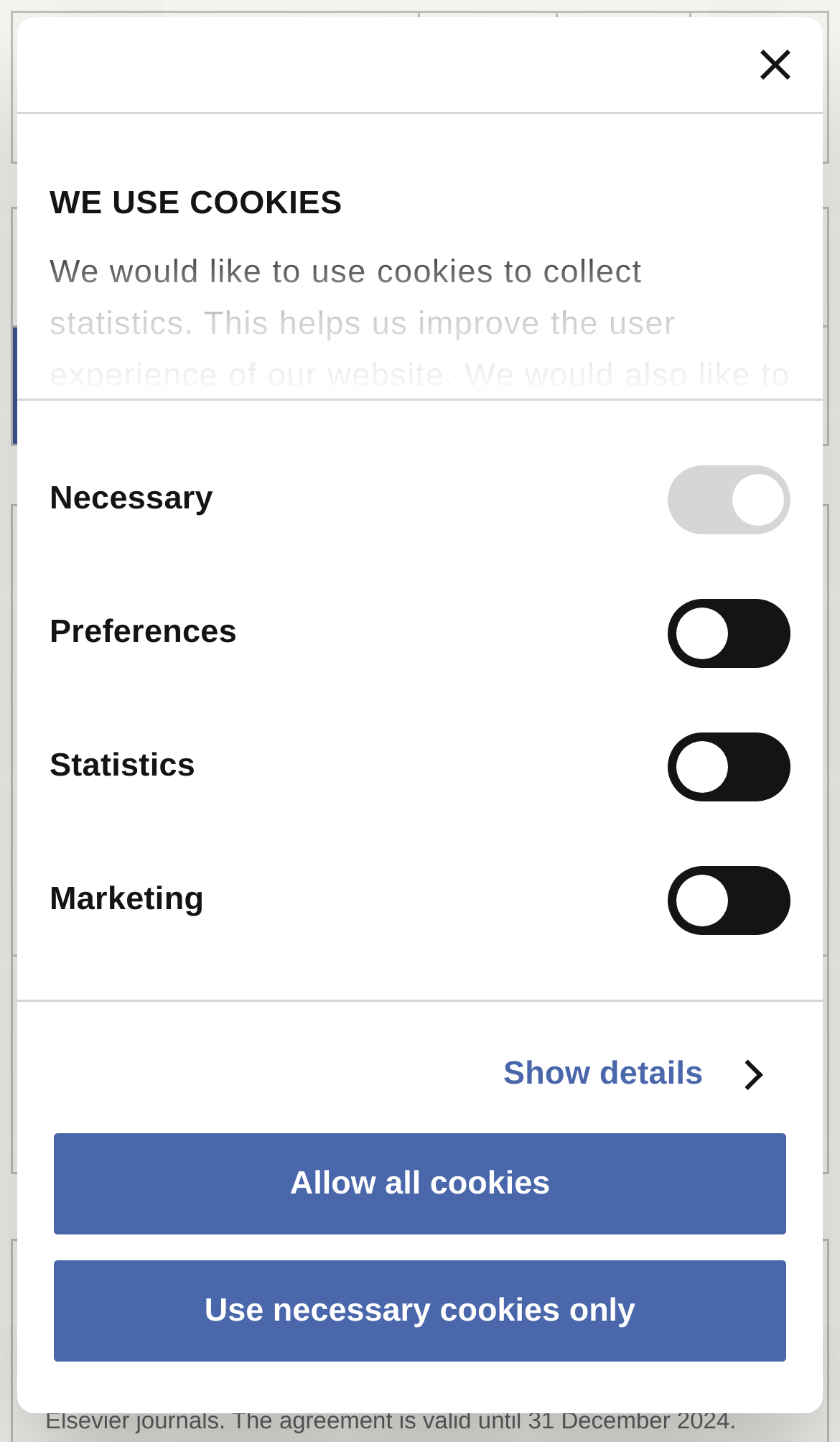Examine the image and give a thorough answer to the following question:
How long is the consortium agreement between Elsevier and Danish research institutions valid?

The webpage mentions that the agreement is valid until 31 December 2024, which is the answer to this question.